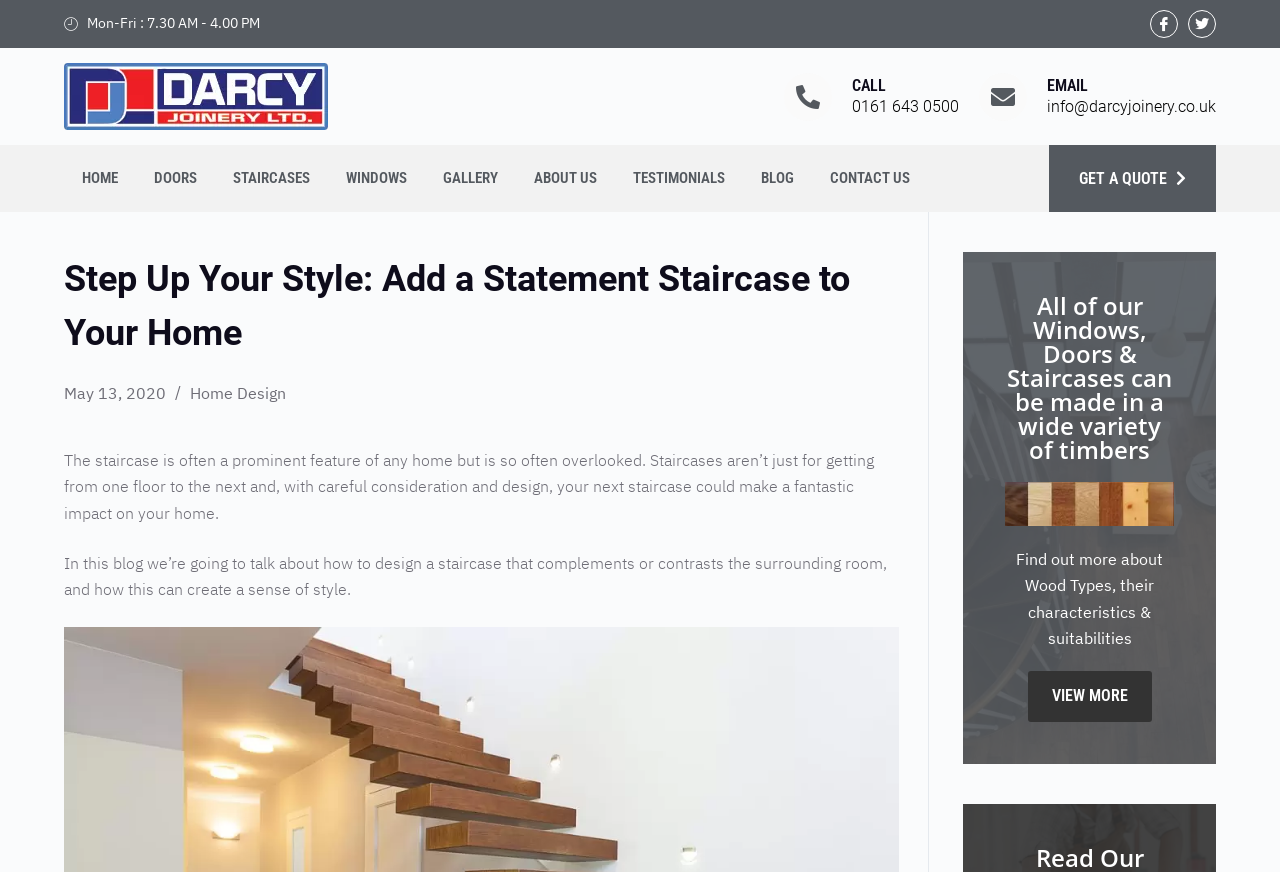Respond to the question below with a single word or phrase:
What is the call-to-action for learning more about wood types?

VIEW MORE